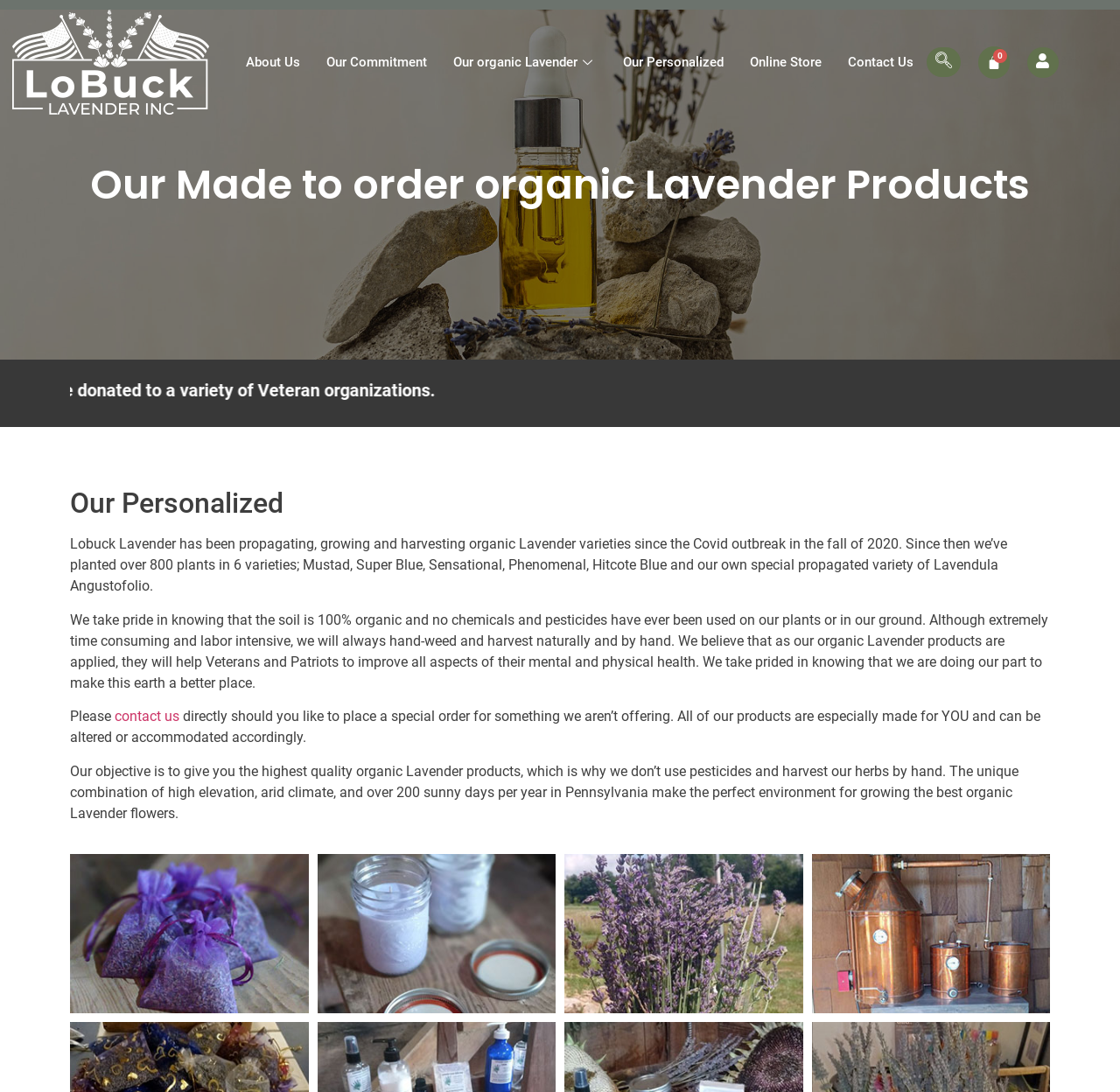Please provide a brief answer to the question using only one word or phrase: 
What is the company's commitment to its plants?

No chemicals and pesticides